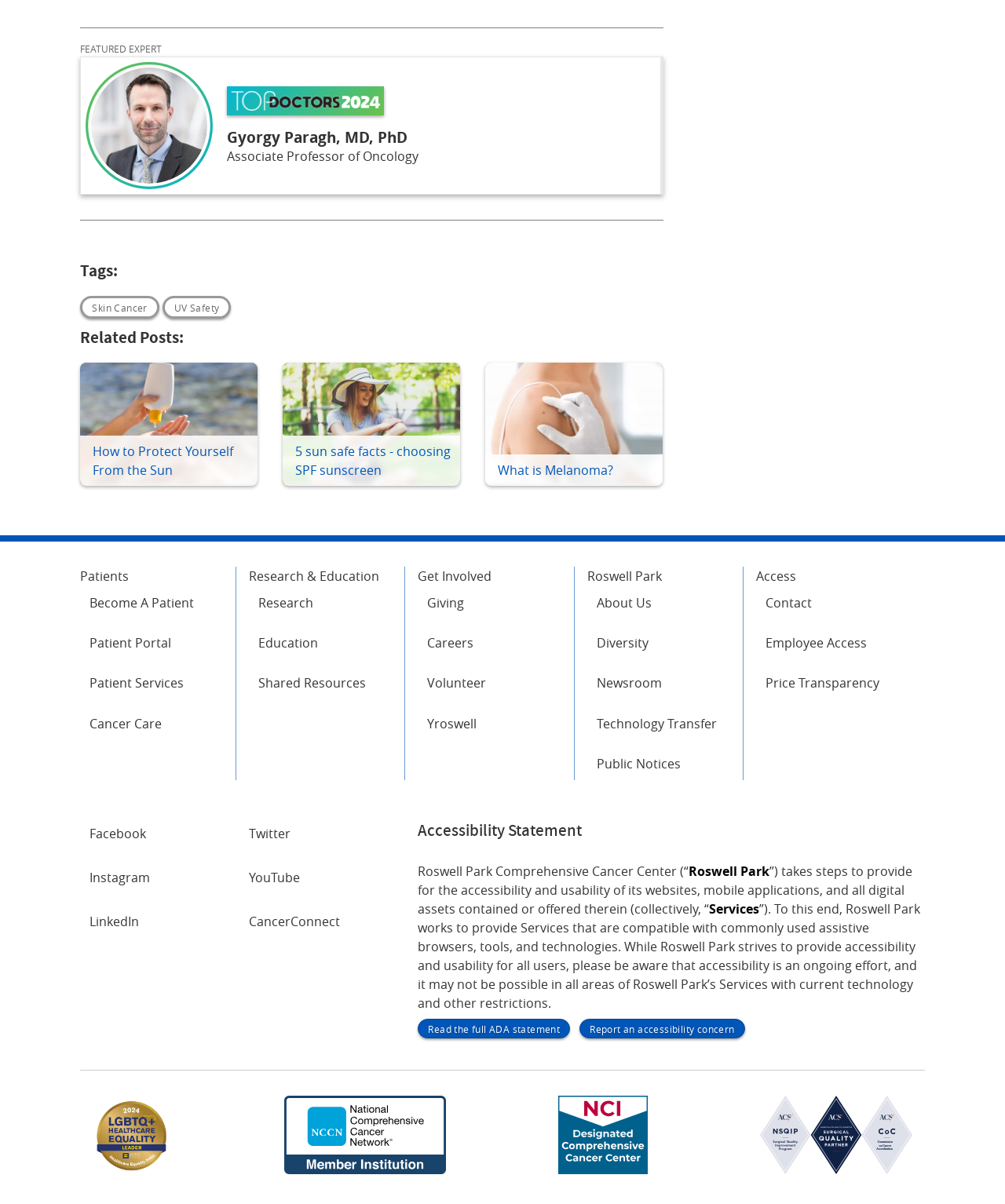Please identify the bounding box coordinates of the clickable area that will fulfill the following instruction: "View the 'How to Protect Yourself From the Sun' article". The coordinates should be in the format of four float numbers between 0 and 1, i.e., [left, top, right, bottom].

[0.08, 0.301, 0.257, 0.403]